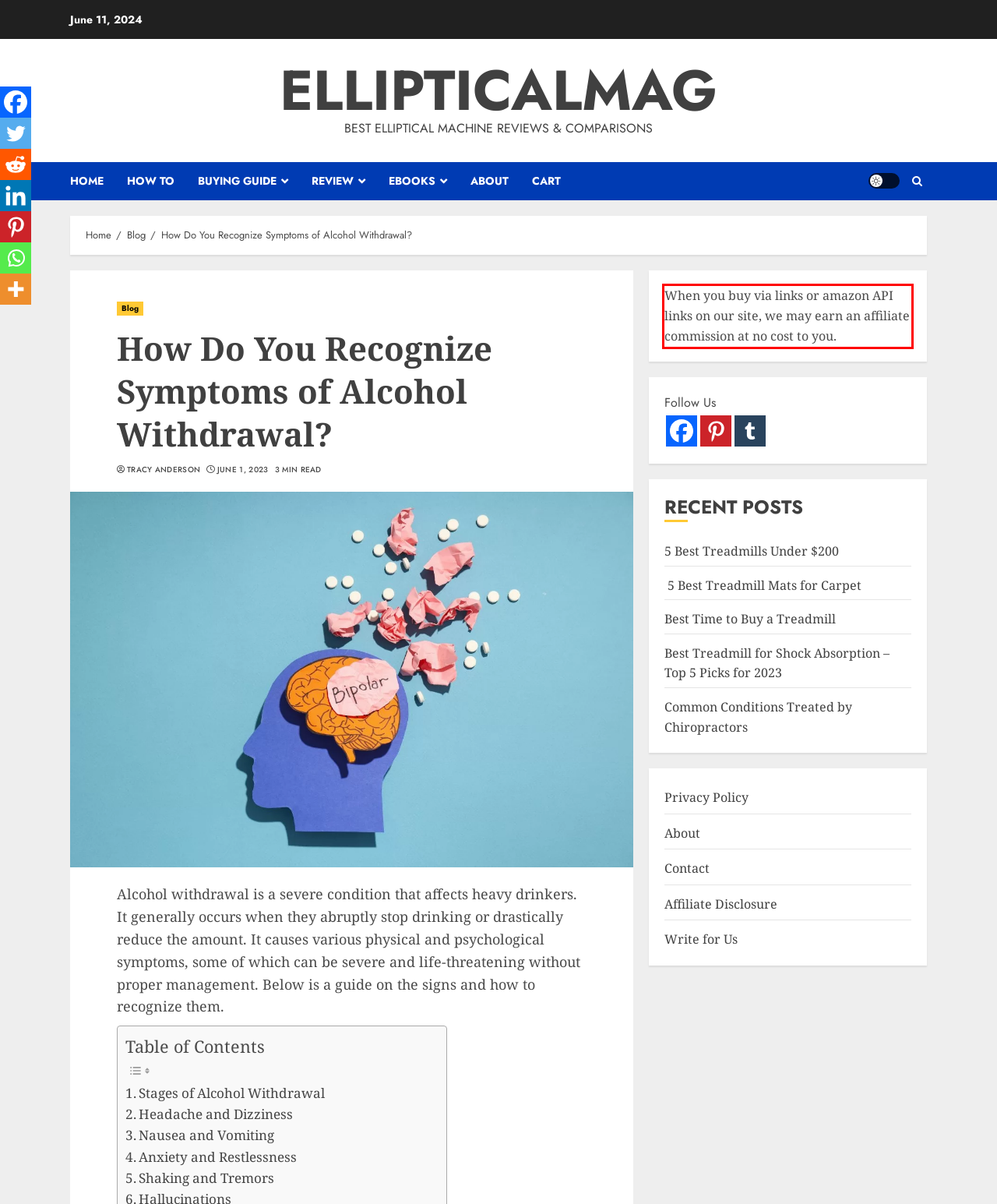You have a screenshot of a webpage with a UI element highlighted by a red bounding box. Use OCR to obtain the text within this highlighted area.

When you buy via links or amazon API links on our site, we may earn an affiliate commission at no cost to you.